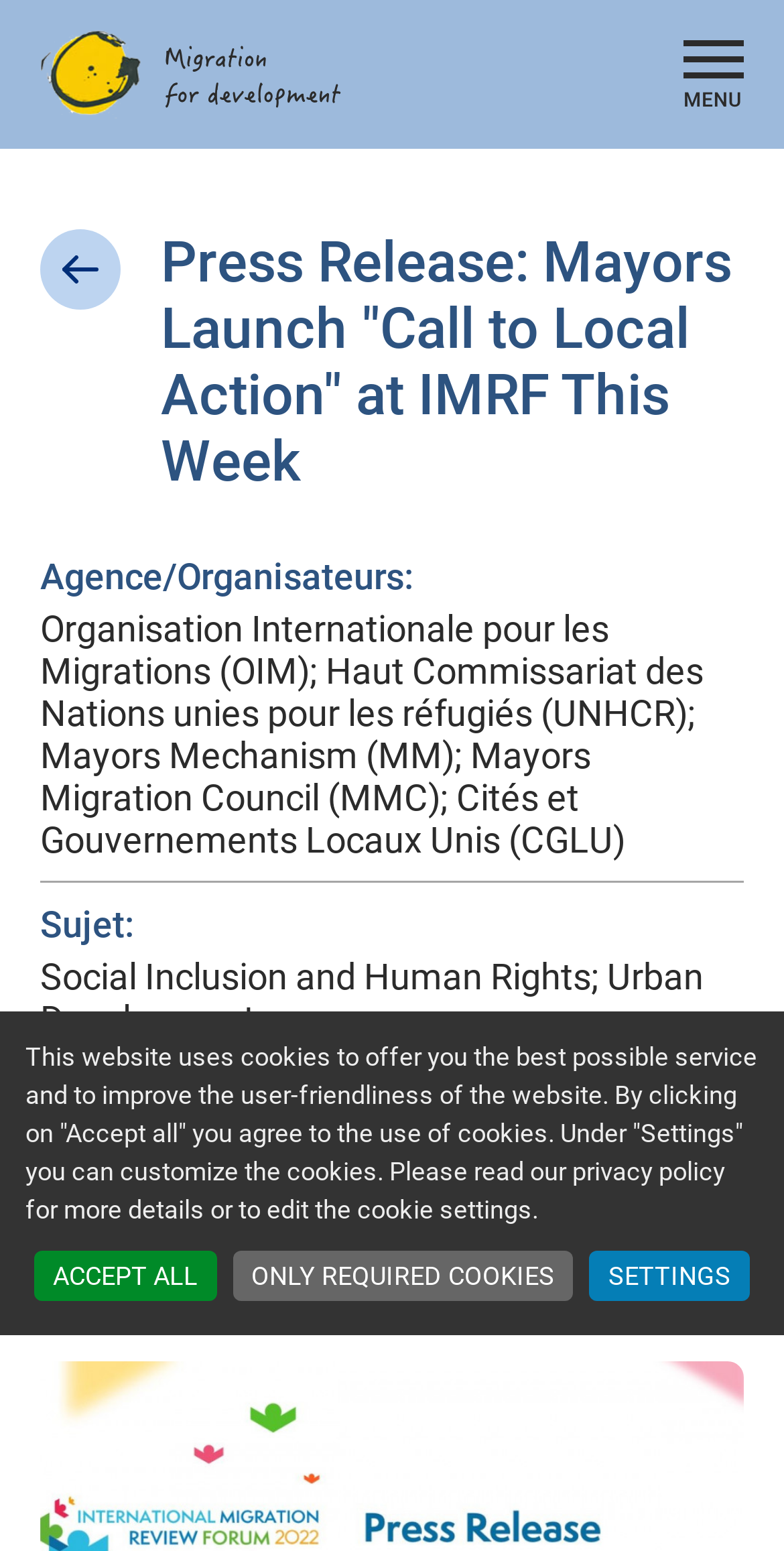Provide the bounding box coordinates of the HTML element described as: "SETTINGS". The bounding box coordinates should be four float numbers between 0 and 1, i.e., [left, top, right, bottom].

[0.752, 0.806, 0.957, 0.839]